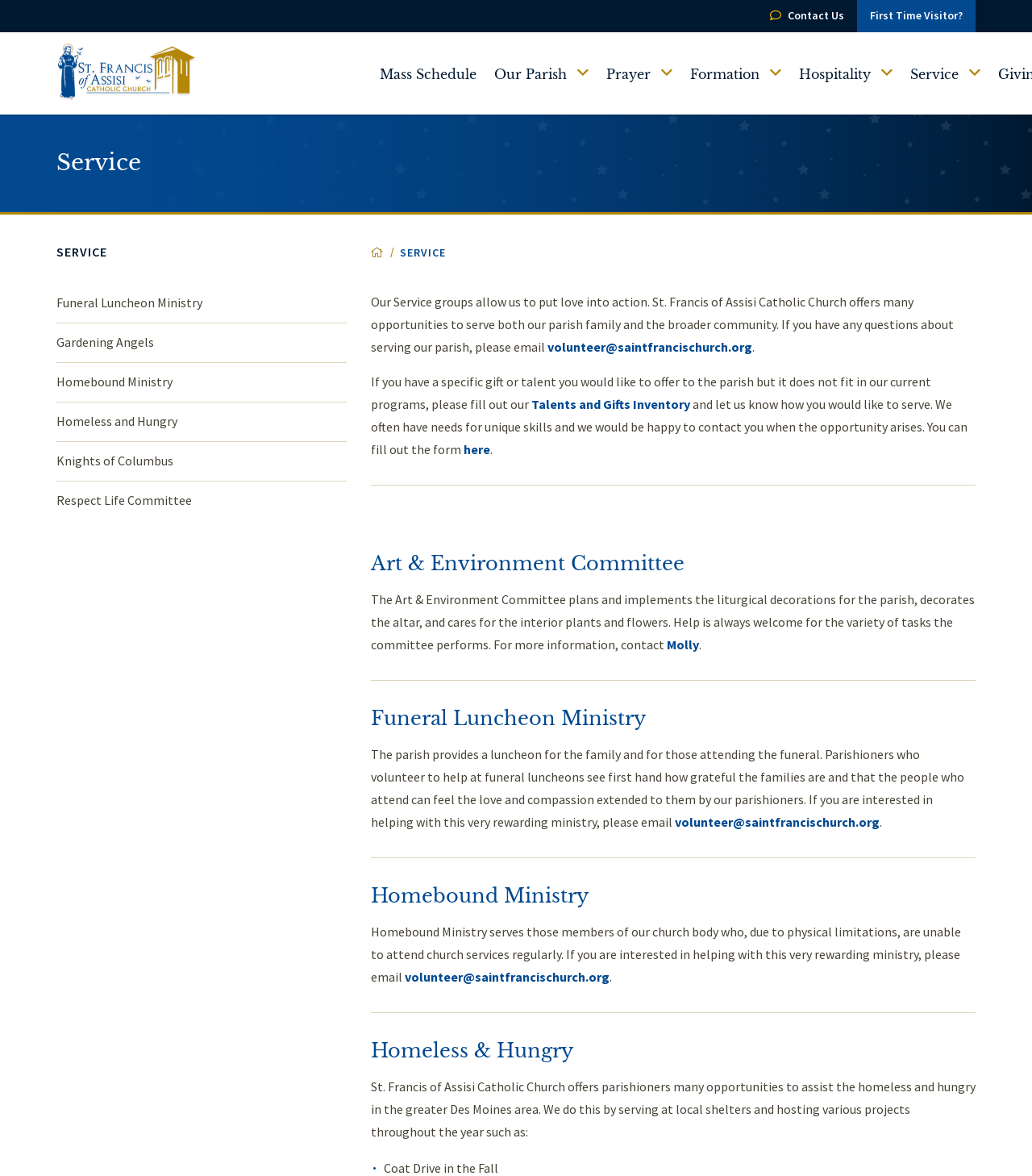Identify the bounding box for the UI element described as: "Talents and Gifts Inventory". Ensure the coordinates are four float numbers between 0 and 1, formatted as [left, top, right, bottom].

[0.515, 0.337, 0.669, 0.35]